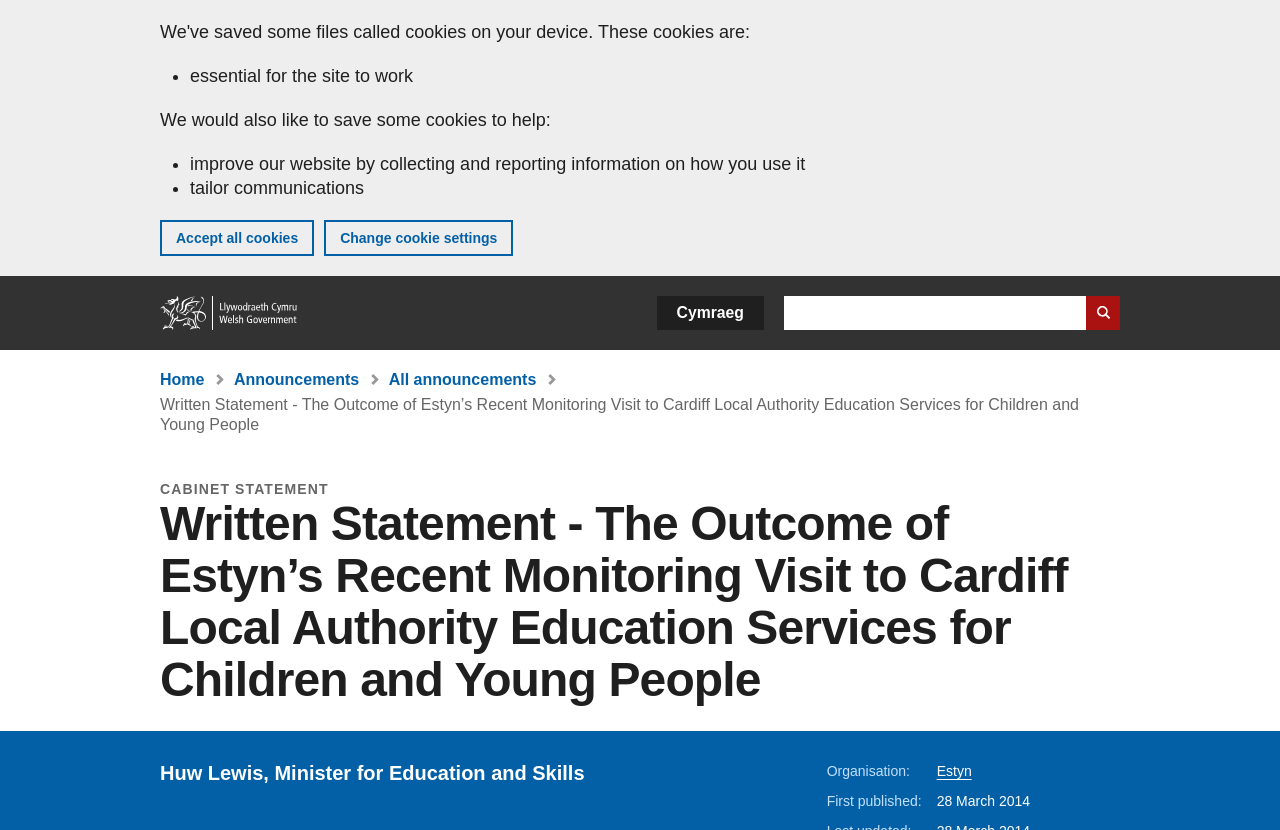Please determine the bounding box coordinates of the section I need to click to accomplish this instruction: "Create an app badge".

None